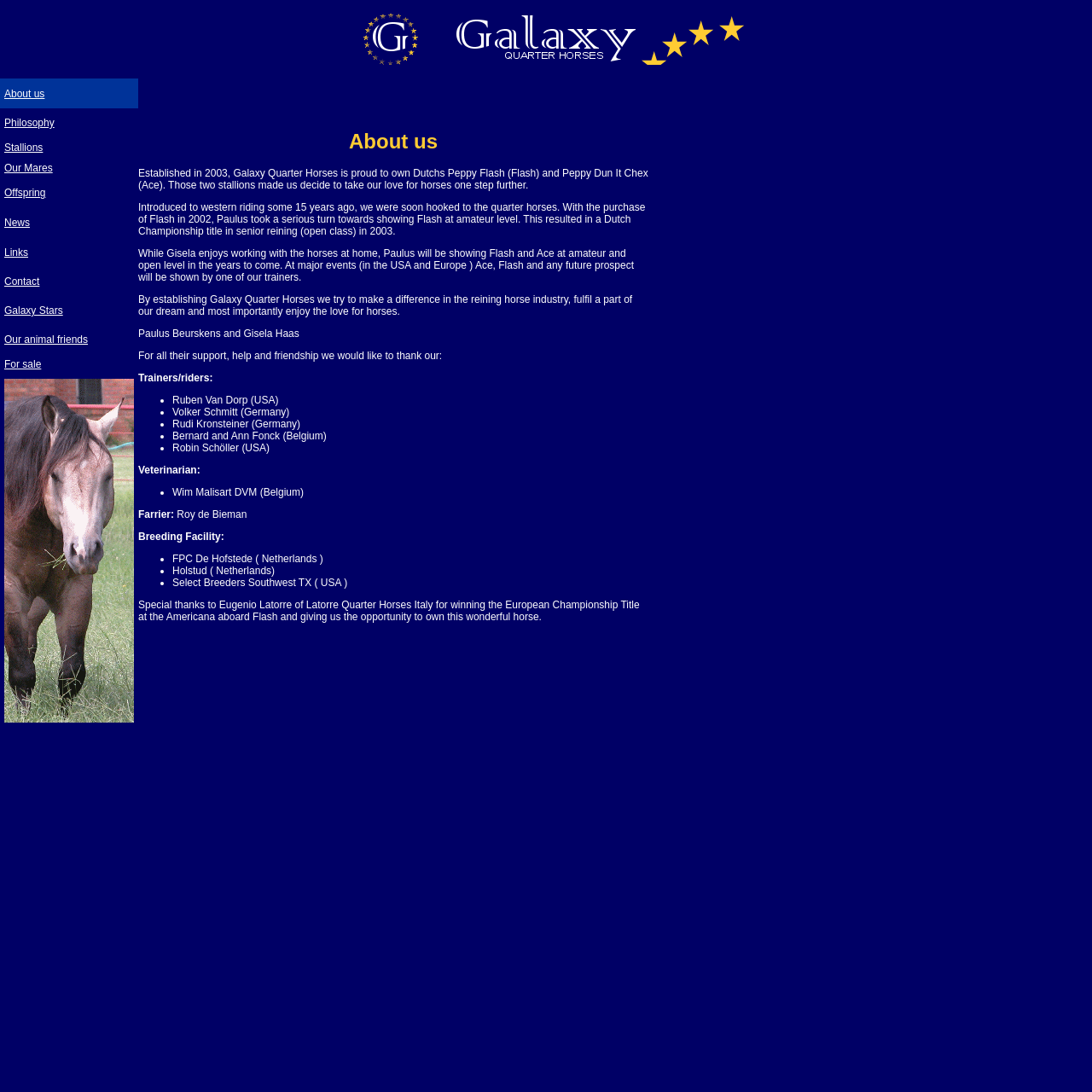What is the name of the stallion mentioned in the webpage?
Look at the image and respond to the question as thoroughly as possible.

The webpage mentions 'Dutchs Peppy Flash (Flash)' as one of the stallions owned by Galaxy Quarter Horses, indicating that this is the name of the stallion.